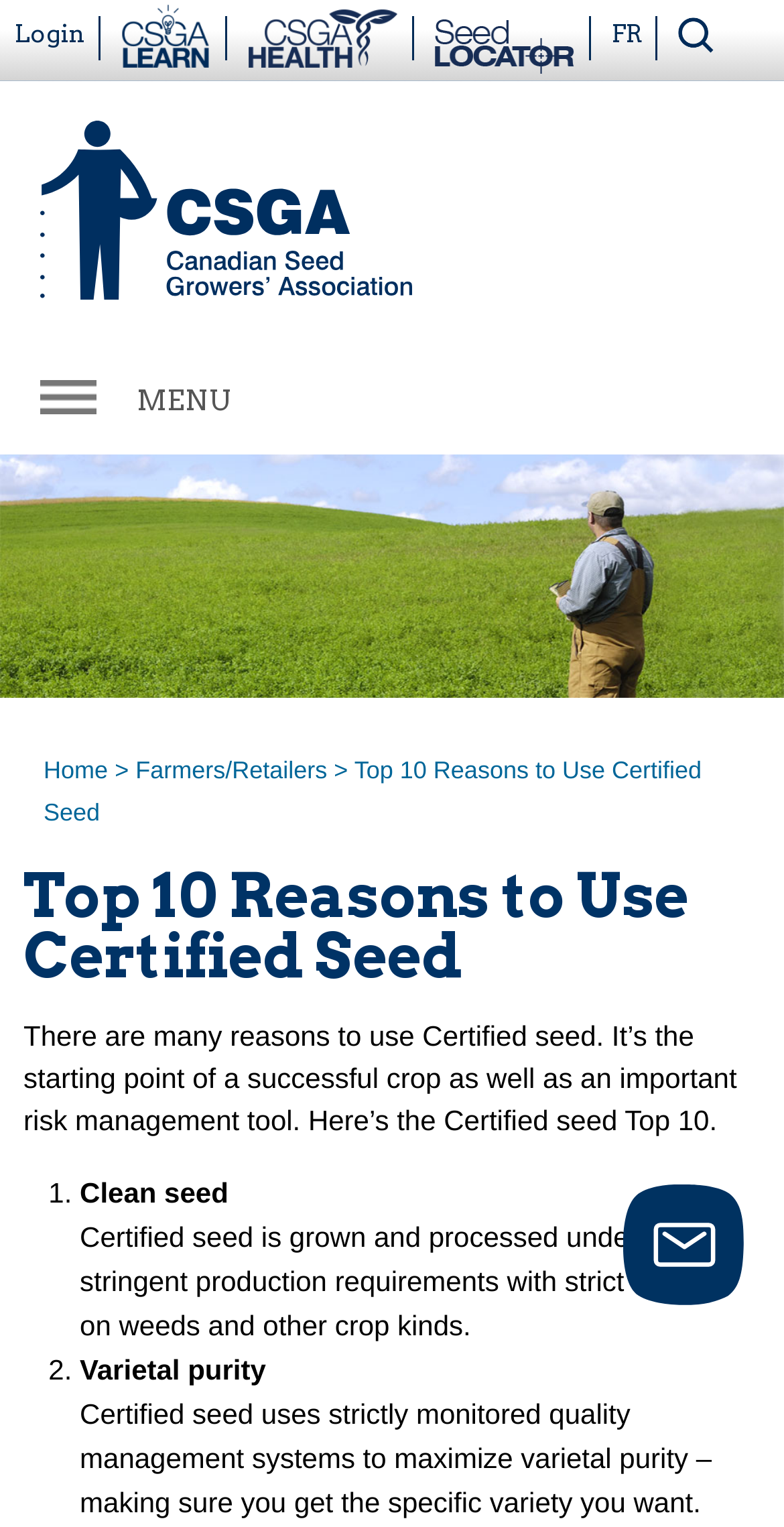Respond with a single word or phrase:
What is the purpose of Certified seed?

Risk management tool